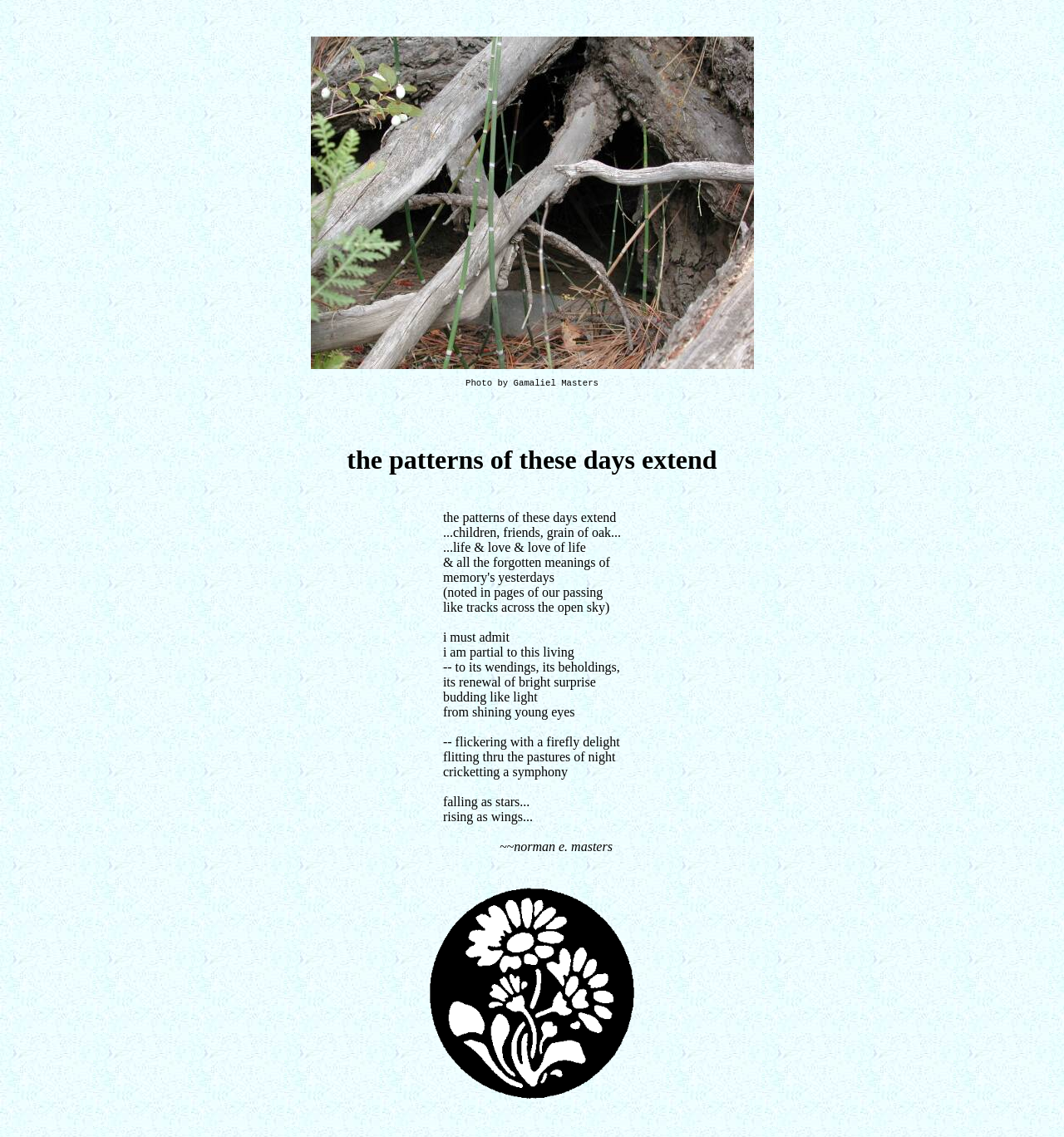Locate the heading on the webpage and return its text.

the patterns of these days extend